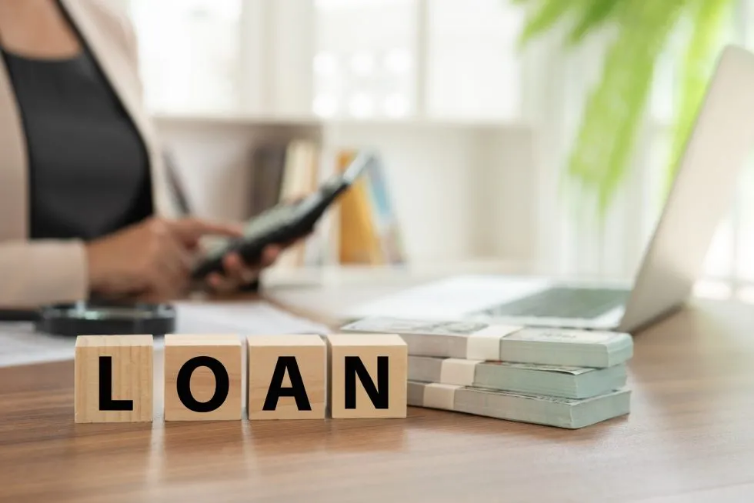Provide a short answer using a single word or phrase for the following question: 
What is the person's hand doing in the background?

Using a calculator